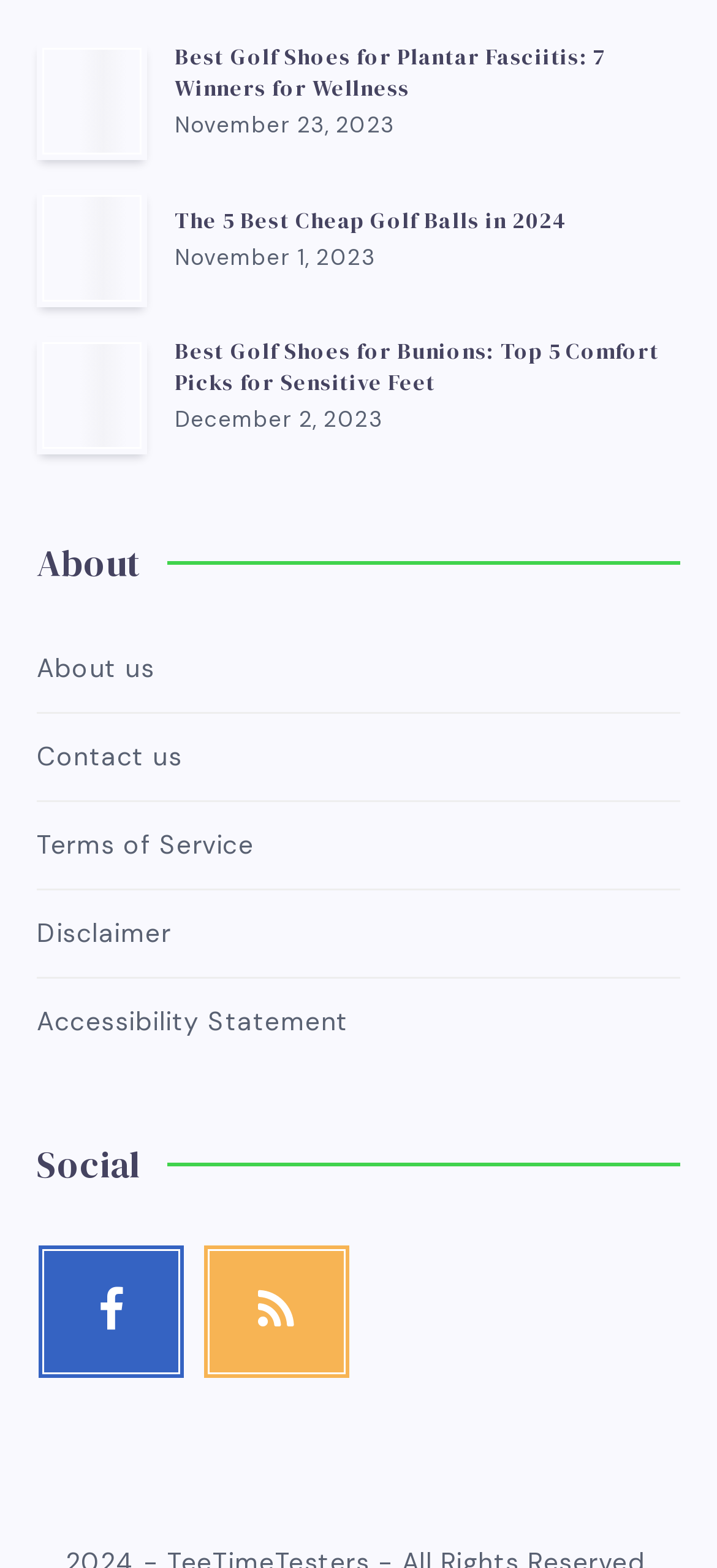Determine the bounding box coordinates of the clickable element to achieve the following action: 'Follow on Facebook'. Provide the coordinates as four float values between 0 and 1, formatted as [left, top, right, bottom].

[0.053, 0.795, 0.256, 0.879]